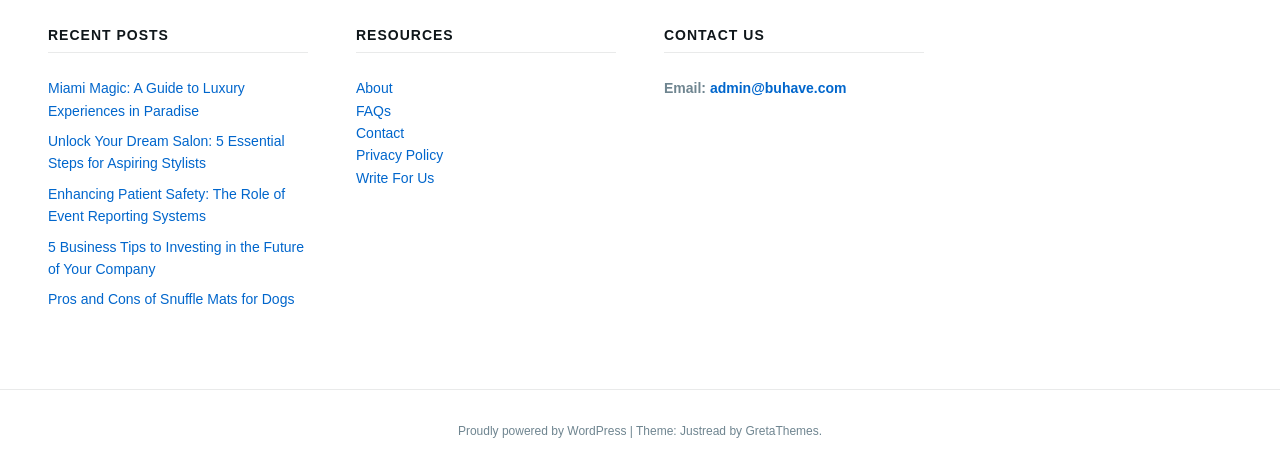Using the webpage screenshot, find the UI element described by Contact. Provide the bounding box coordinates in the format (top-left x, top-left y, bottom-right x, bottom-right y), ensuring all values are floating point numbers between 0 and 1.

[0.278, 0.264, 0.316, 0.298]